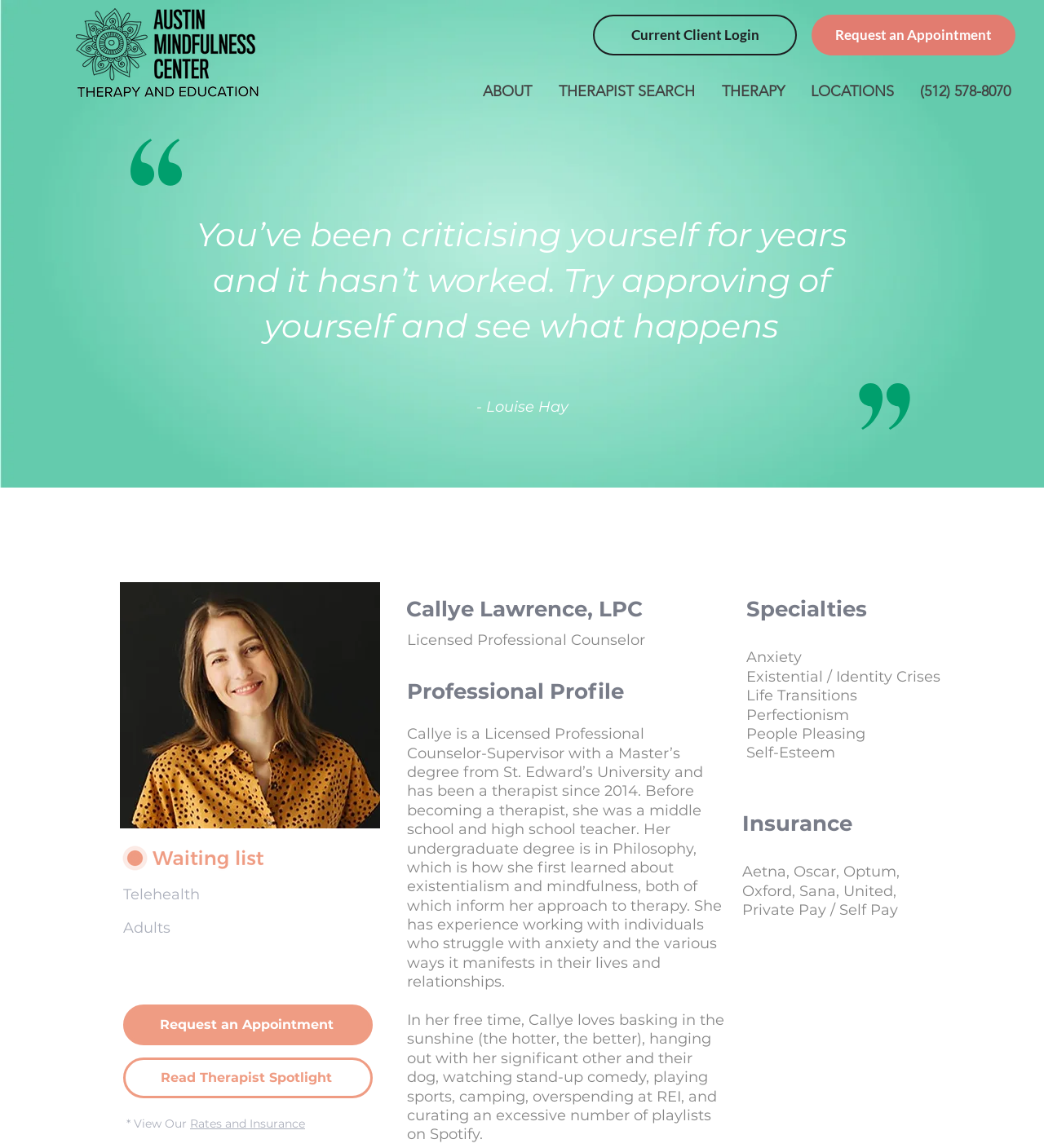Please specify the bounding box coordinates of the area that should be clicked to accomplish the following instruction: "Click the 'Telehealth' link". The coordinates should consist of four float numbers between 0 and 1, i.e., [left, top, right, bottom].

[0.118, 0.771, 0.377, 0.788]